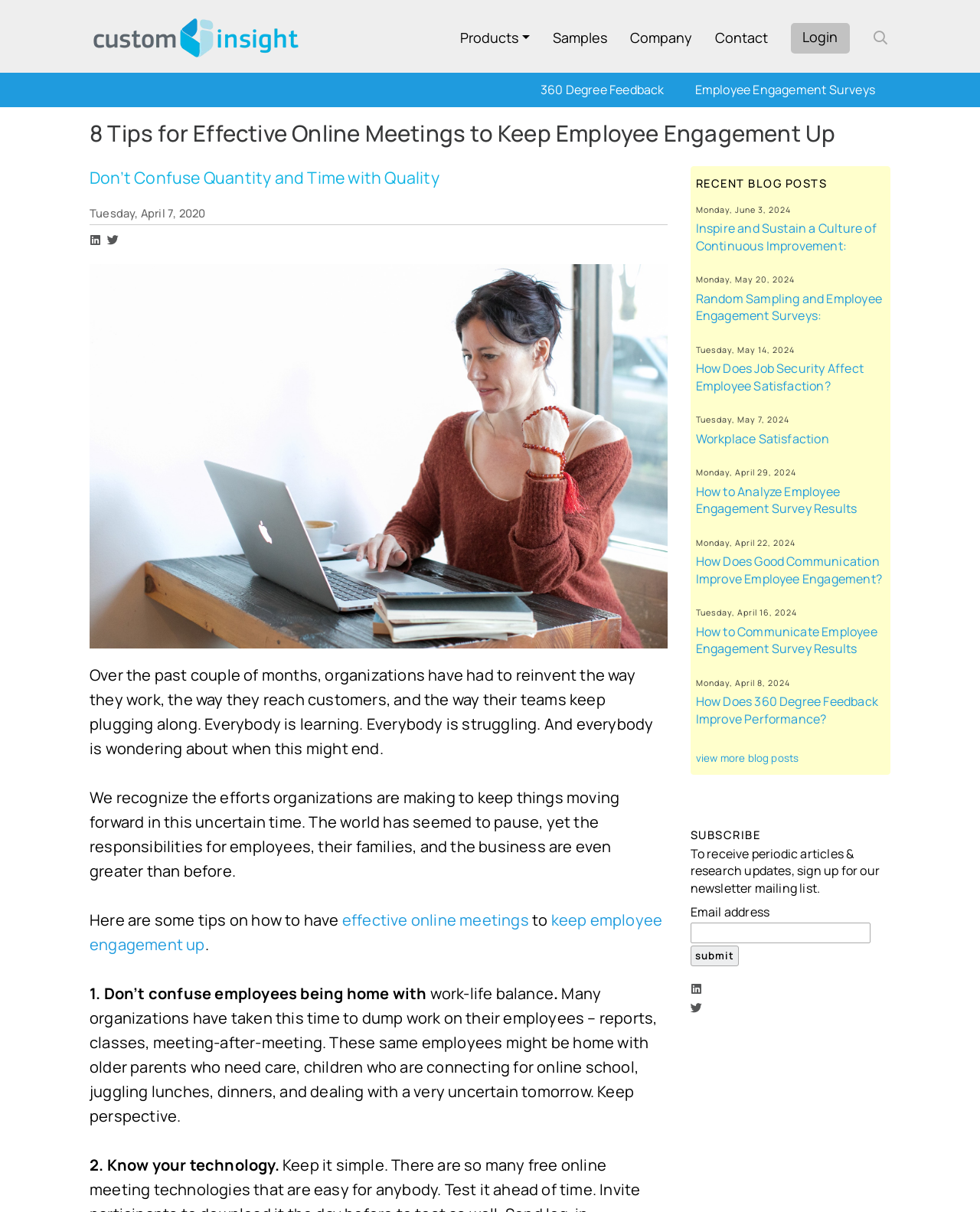Identify the bounding box coordinates for the element you need to click to achieve the following task: "search for something". The coordinates must be four float values ranging from 0 to 1, formatted as [left, top, right, bottom].

[0.89, 0.023, 0.906, 0.039]